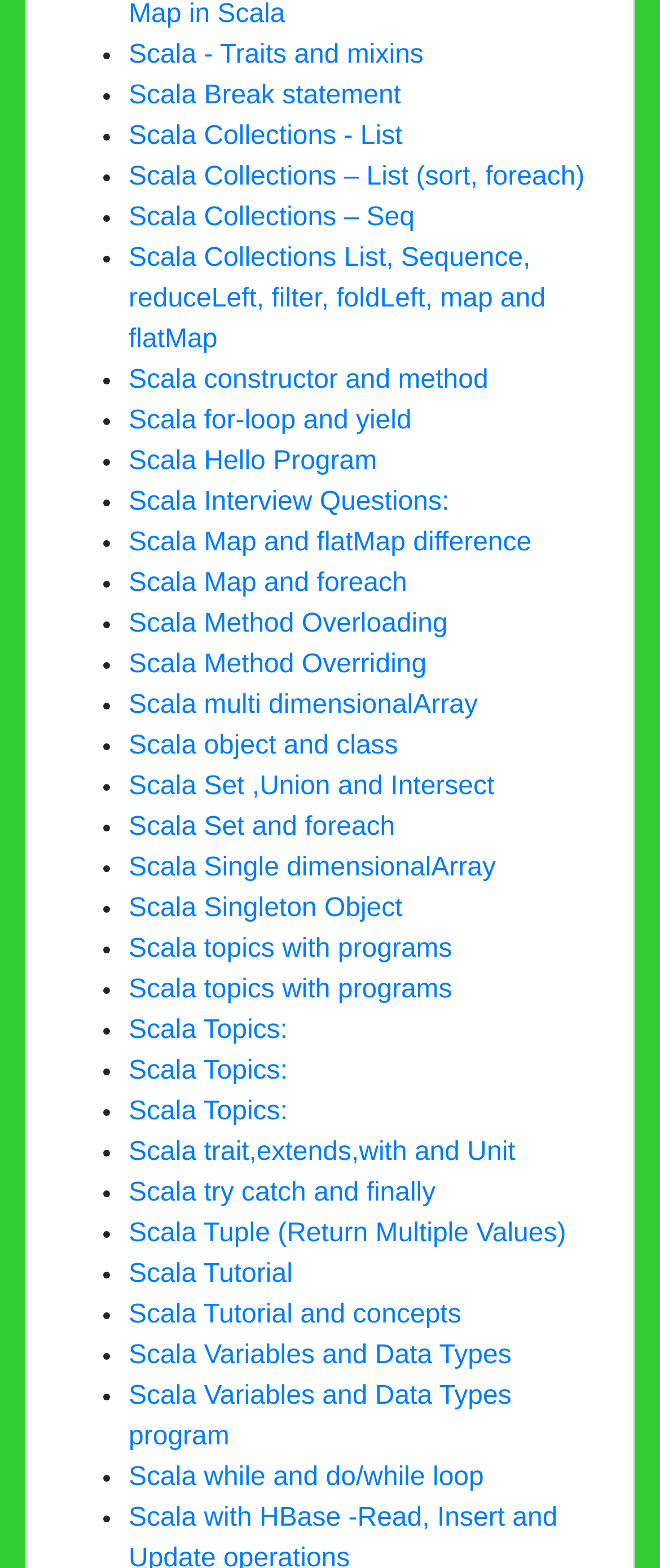Please determine the bounding box coordinates of the element to click in order to execute the following instruction: "Read about Scala Singleton Object". The coordinates should be four float numbers between 0 and 1, specified as [left, top, right, bottom].

[0.195, 0.57, 0.61, 0.589]